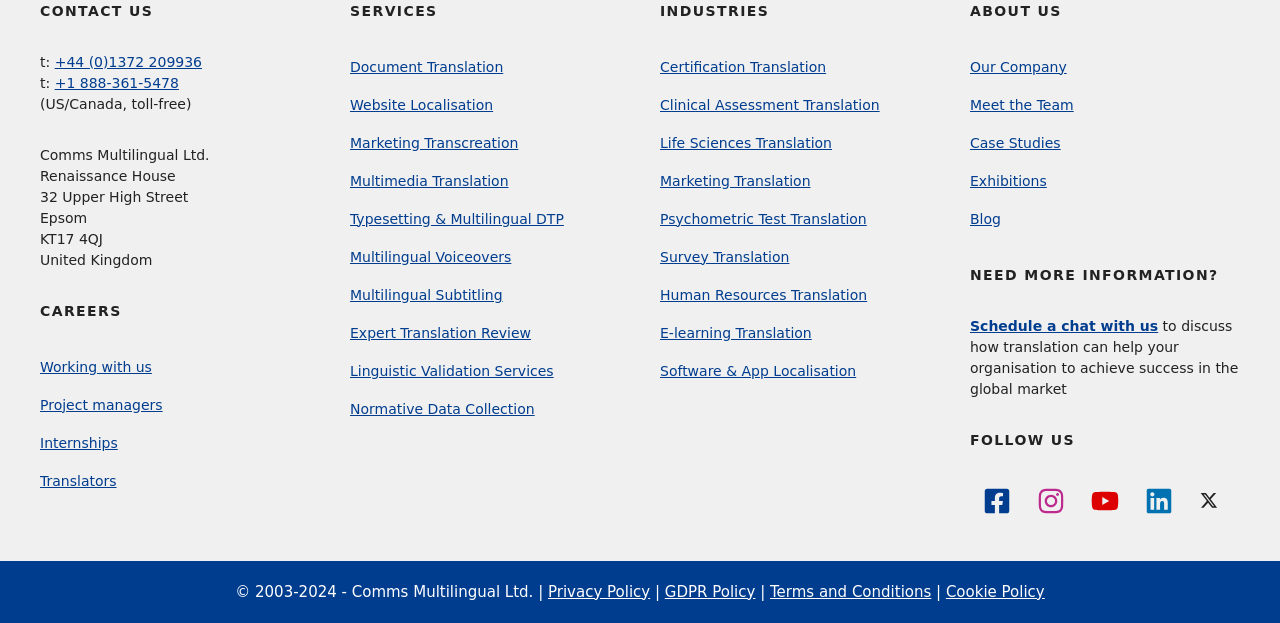Give a succinct answer to this question in a single word or phrase: 
What is the company name?

Comms Multilingual Ltd.